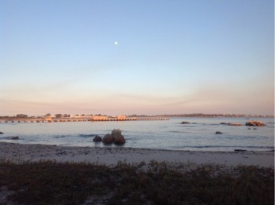Give a thorough description of the image, including any visible elements and their relationships.

The image captures a tranquil coastal scene during dusk, showcasing a serene body of water that reflects the soft hues of the setting sun. In the foreground, rocks peek out from the sandy shore, while gentle waves lap at the beach, hinting at the peacefulness of the moment. In the background, a long wooden pier stretches out into the water, bordered by picturesque landscapes, suggesting a location that invites leisurely strolls and quiet contemplation. Above, the moon hangs prominently in the sky, adding a touch of serenity to the evening ambiance. This image, described as "Here’s the moon rising, at sunset, from my porch," evokes a sense of calm and connection to nature, perfect for those seeking refuge in its beauty.